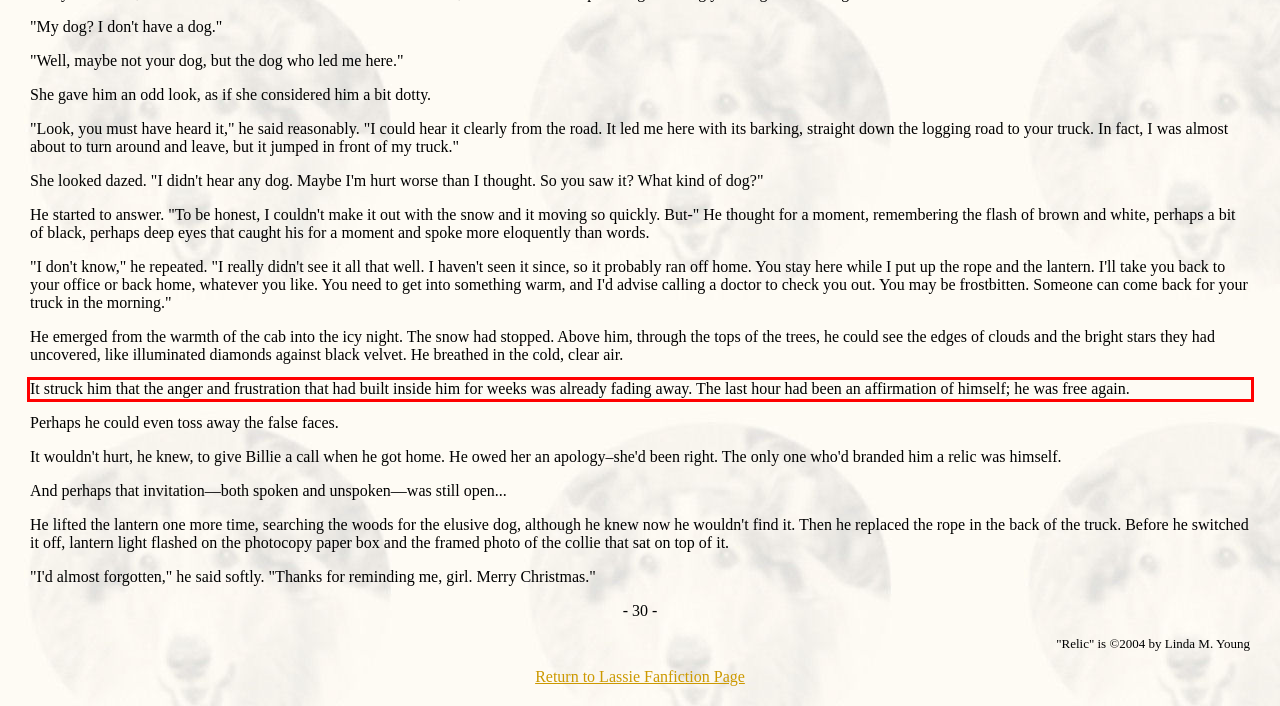The screenshot you have been given contains a UI element surrounded by a red rectangle. Use OCR to read and extract the text inside this red rectangle.

It struck him that the anger and frustration that had built inside him for weeks was already fading away. The last hour had been an affirmation of himself; he was free again.